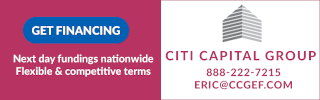Identify and describe all the elements present in the image.

The image features a promotional banner for Citi Capital Group, emphasizing financing options. On the left, a blue button reads "GET FINANCING," inviting viewers to explore financing solutions. Accompanying text below states "Next day fundings nationwide" alongside "Flexible & competitive terms," highlighting the benefits of using their services. On the right side, the Citi Capital Group logo is presented, featuring a stylized building graphic, along with contact information, including a phone number (888-222-7215) and an email address (ERIC@CCGEF.COM), providing convenient access for potential clients to inquire further about financing opportunities. The overall design is clean and professional, aimed at attracting businesses and individuals seeking financial support.